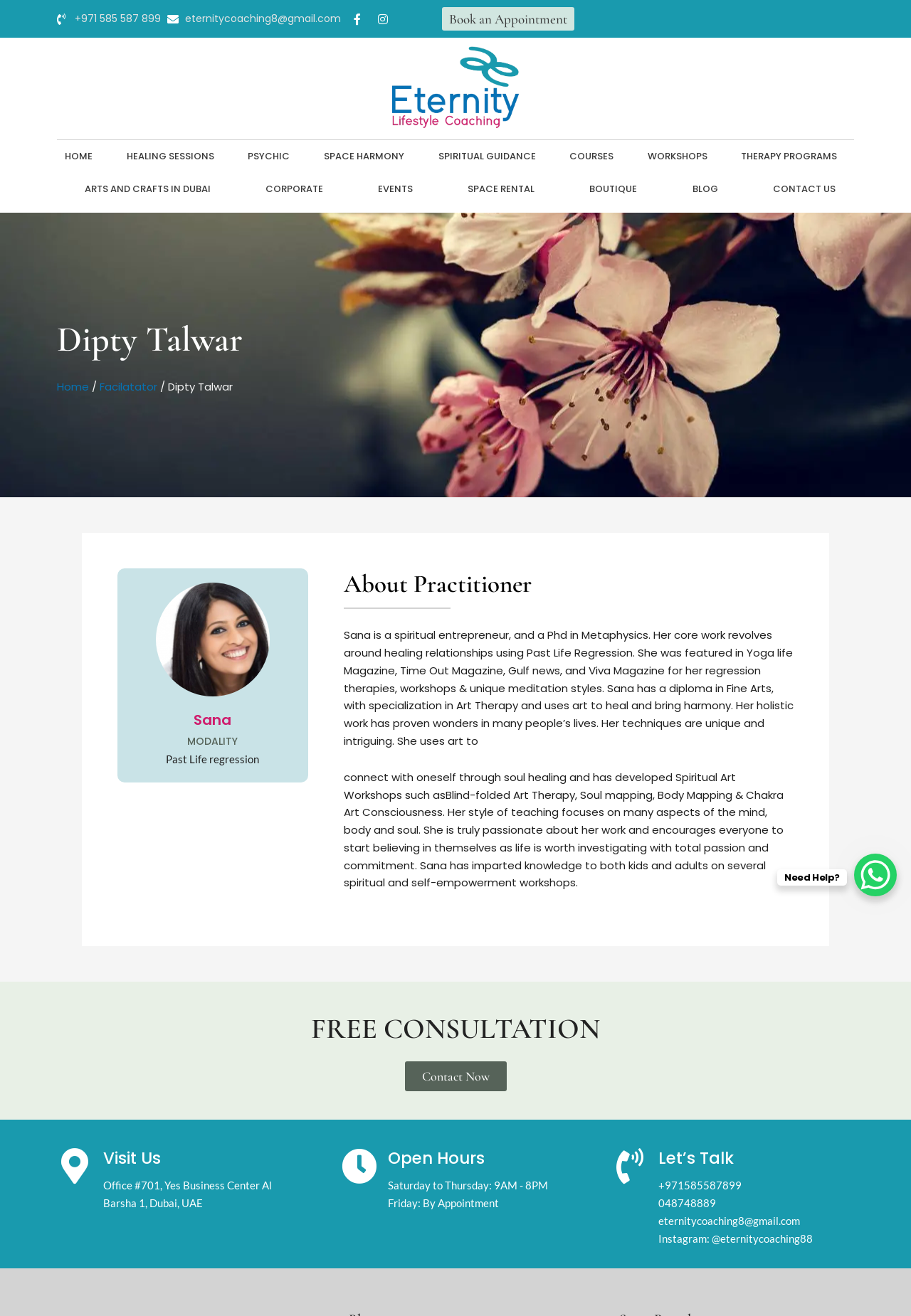What is the type of therapy Sana uses to heal relationships?
Answer with a single word or short phrase according to what you see in the image.

Past Life Regression